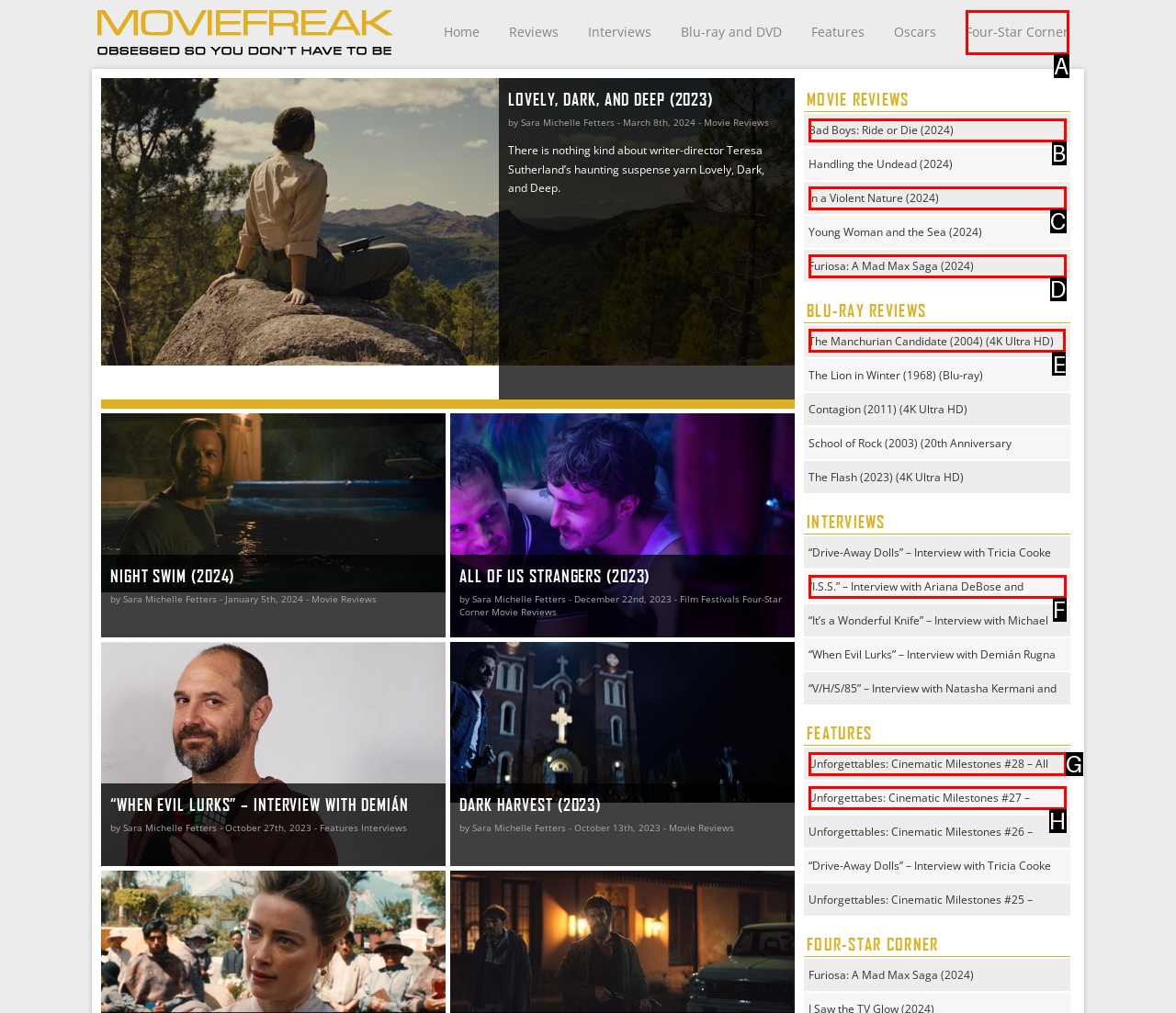Identify the correct UI element to click on to achieve the following task: Learn about CPI Respond with the corresponding letter from the given choices.

None